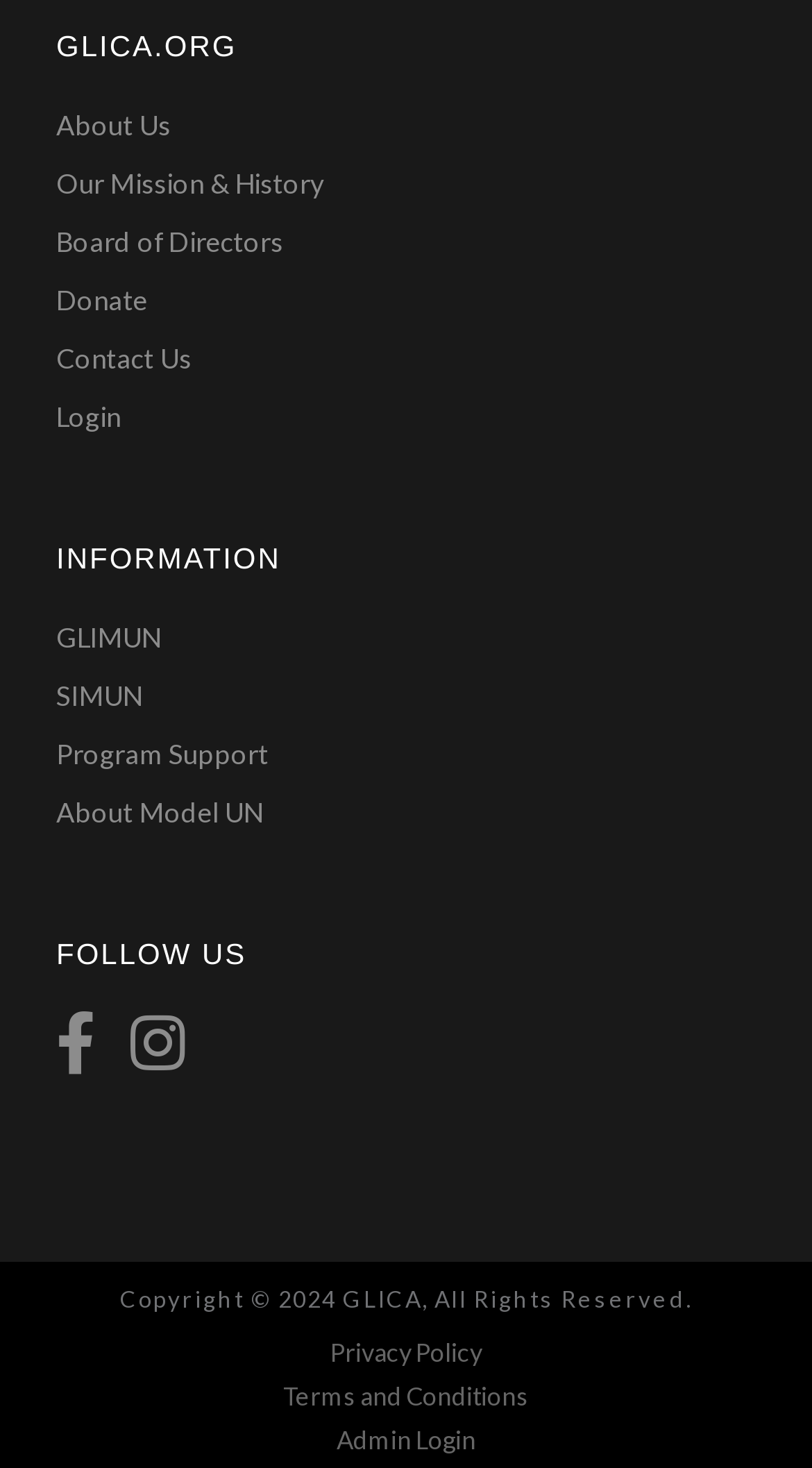Provide the bounding box coordinates of the HTML element this sentence describes: "About Model UN". The bounding box coordinates consist of four float numbers between 0 and 1, i.e., [left, top, right, bottom].

[0.069, 0.541, 0.323, 0.567]